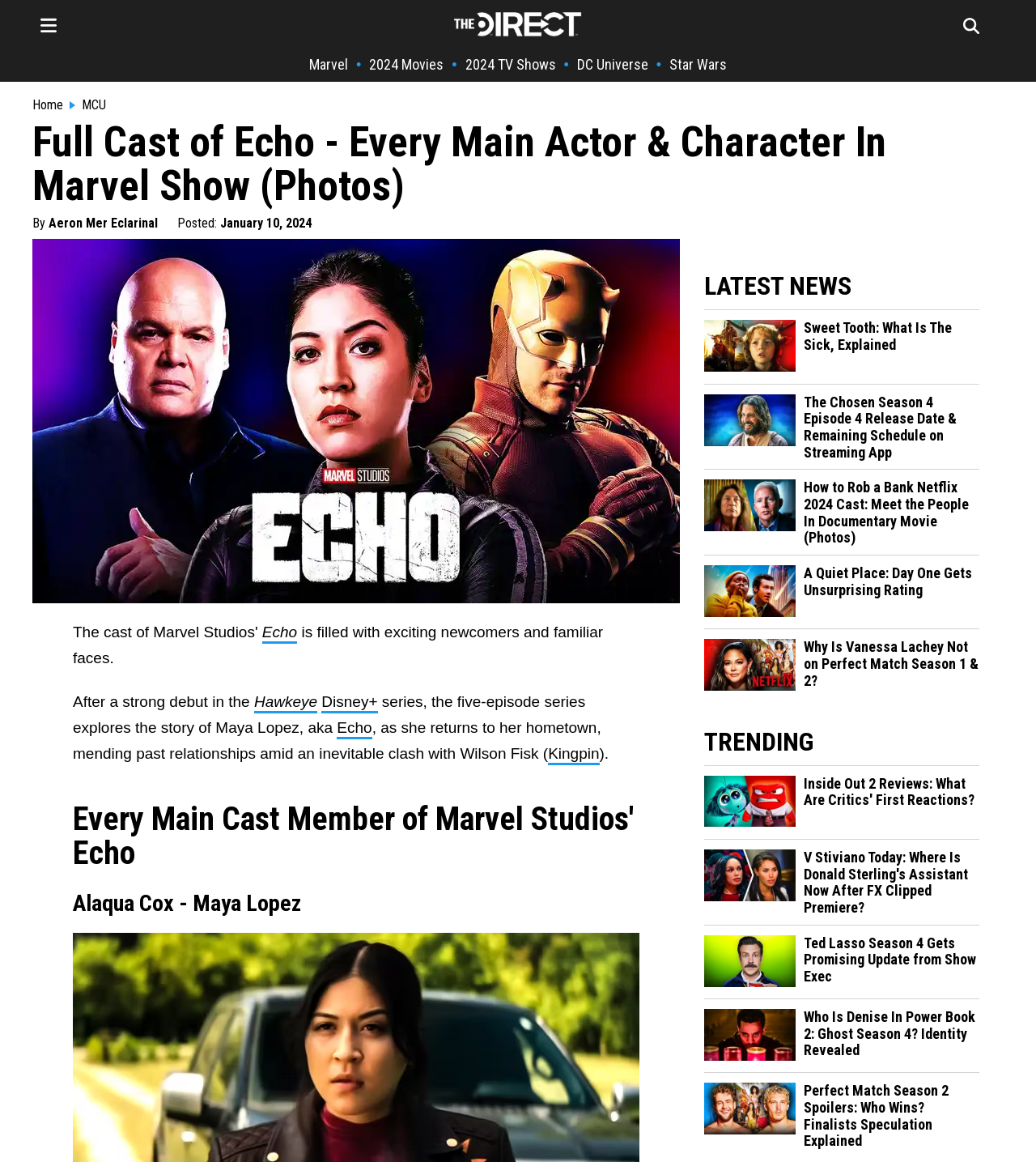Please answer the following question using a single word or phrase: 
What is the name of the platform where the series is available?

Disney+